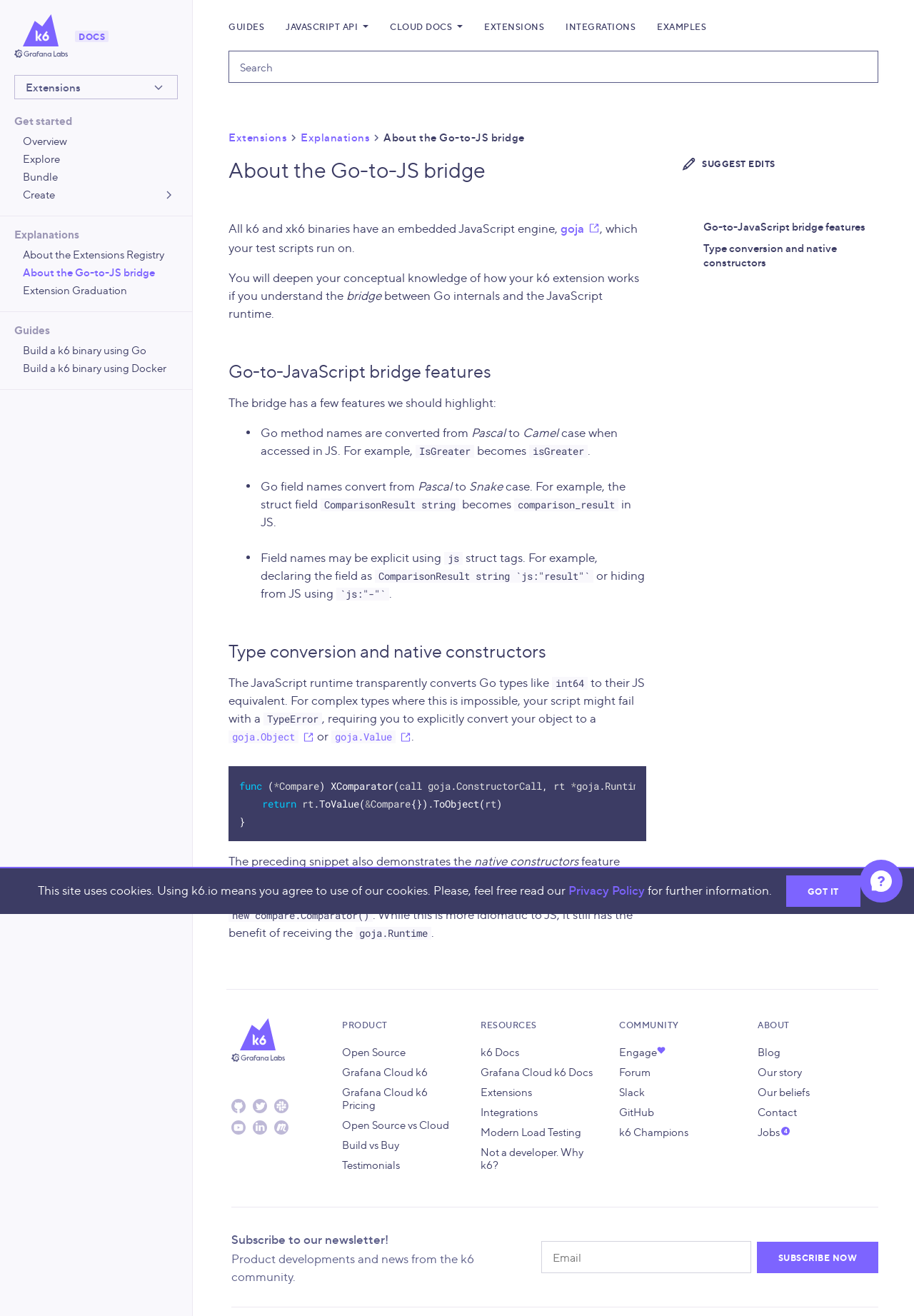Summarize the webpage comprehensively, mentioning all visible components.

This webpage is about technical details of how JavaScript works in the Goja engine. At the top, there is a navigation menu with links to "DOCS", "Extensions", and a button to open the menu. Below the navigation menu, there are three headings: "Get started", "Explanations", and "Guides". Under "Get started", there are five links to different topics, including "Overview", "Explore", "Bundle", "Create", and "Open the menu". Under "Explanations", there are three links to topics related to the Extensions Registry, the Go-to-JS bridge, and Extension Graduation. Under "Guides", there are two links to guides on building k6 binaries using Go and Docker.

On the right side of the page, there is a sidebar with links to "k6.io" and "app.k6.io". Above the sidebar, there is a header with links to "GUIDES", "JAVASCRIPT API", "CLOUD DOCS", "EXTENSIONS", "INTEGRATIONS", and "EXAMPLES". There is also a search box and a button to submit the search query.

The main content of the page is about the Go-to-JS bridge, which is a JavaScript engine embedded in k6 and xk6 binaries. The text explains that understanding how the bridge works can deepen one's knowledge of how k6 extensions work. The bridge has features such as converting Go method names from Pascal to Camel case and Go field names from Pascal to Snake case when accessed in JavaScript. The text also explains how field names can be explicit using "js" struct tags and how they can be hidden from JavaScript using "js:-".

Further down the page, there is a section on type conversion and native constructors, which explains how the JavaScript runtime transparently converts Go types to their JavaScript equivalents. However, for complex types, explicit conversion may be required to avoid a TypeError.